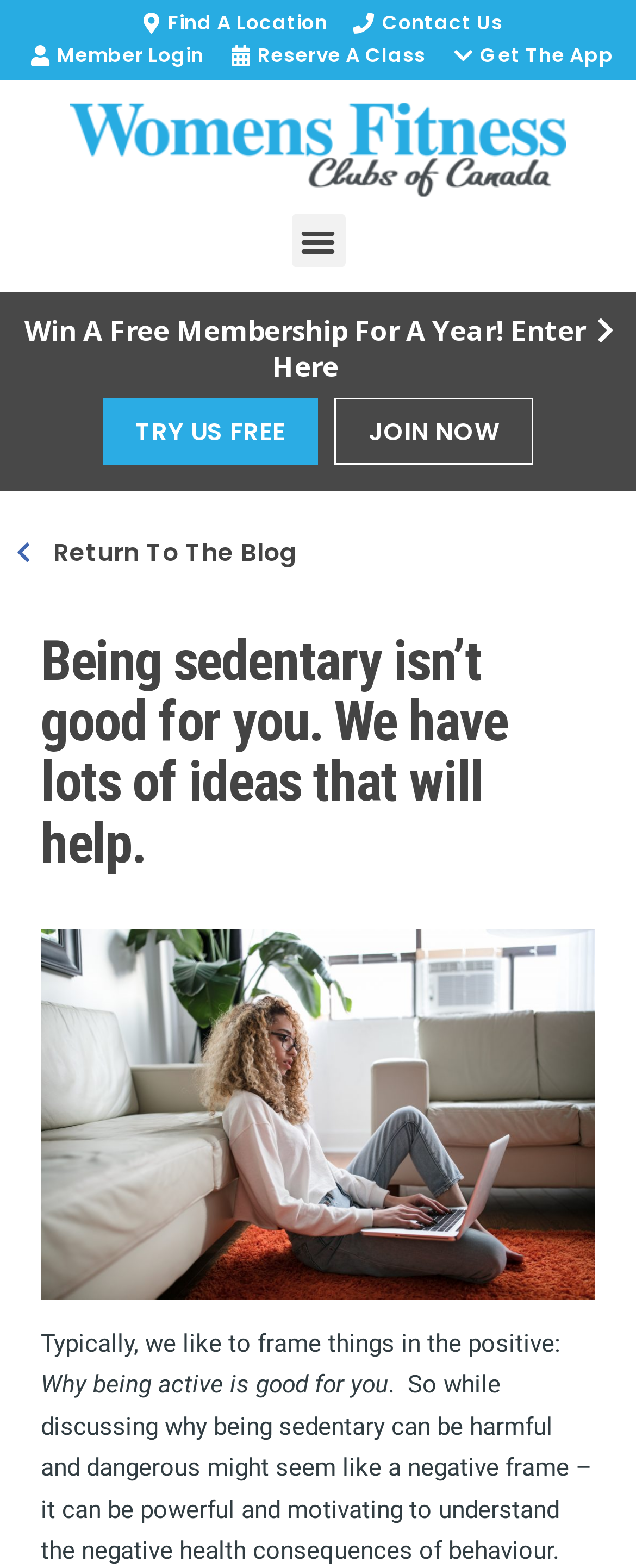Give a short answer to this question using one word or a phrase:
What is the purpose of the 'Get The App' link?

To download the fitness club's app